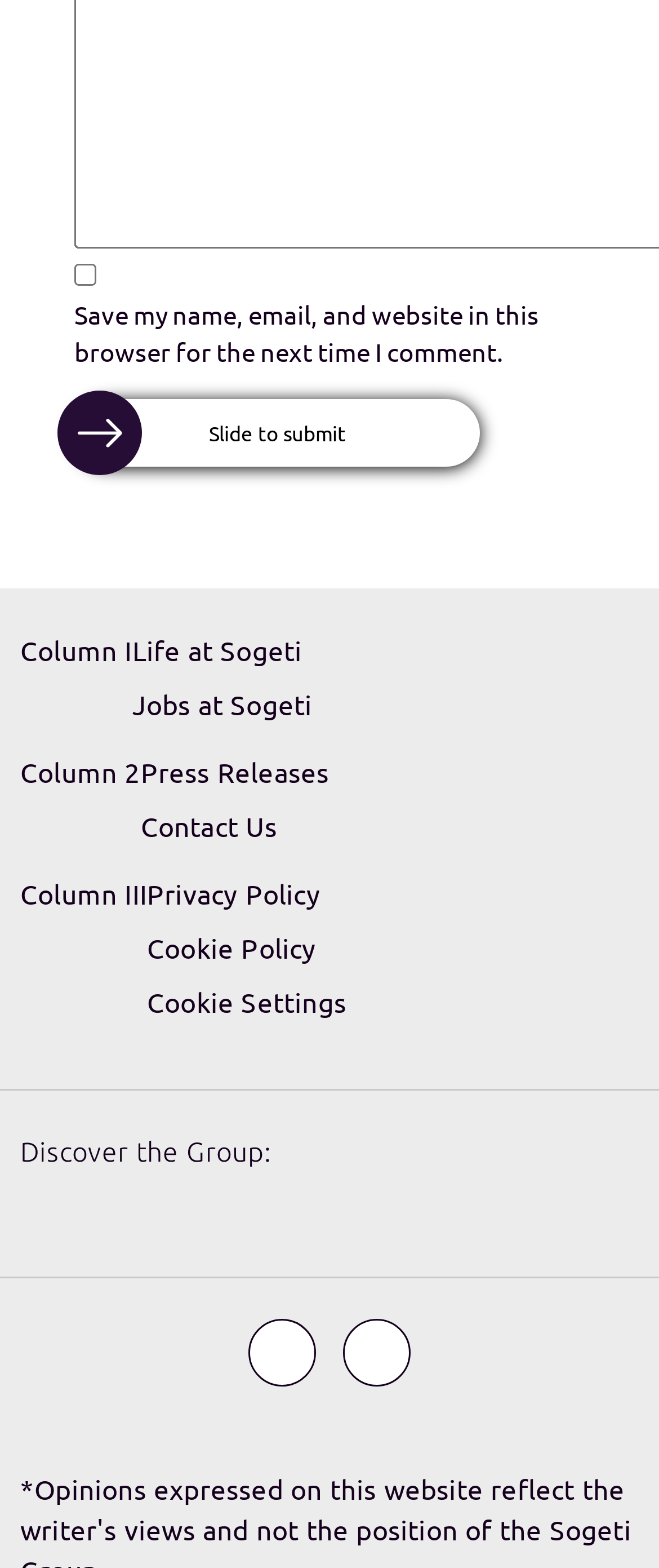Pinpoint the bounding box coordinates of the element to be clicked to execute the instruction: "Visit the 'Sogeti Labs' page".

[0.031, 0.765, 0.304, 0.786]